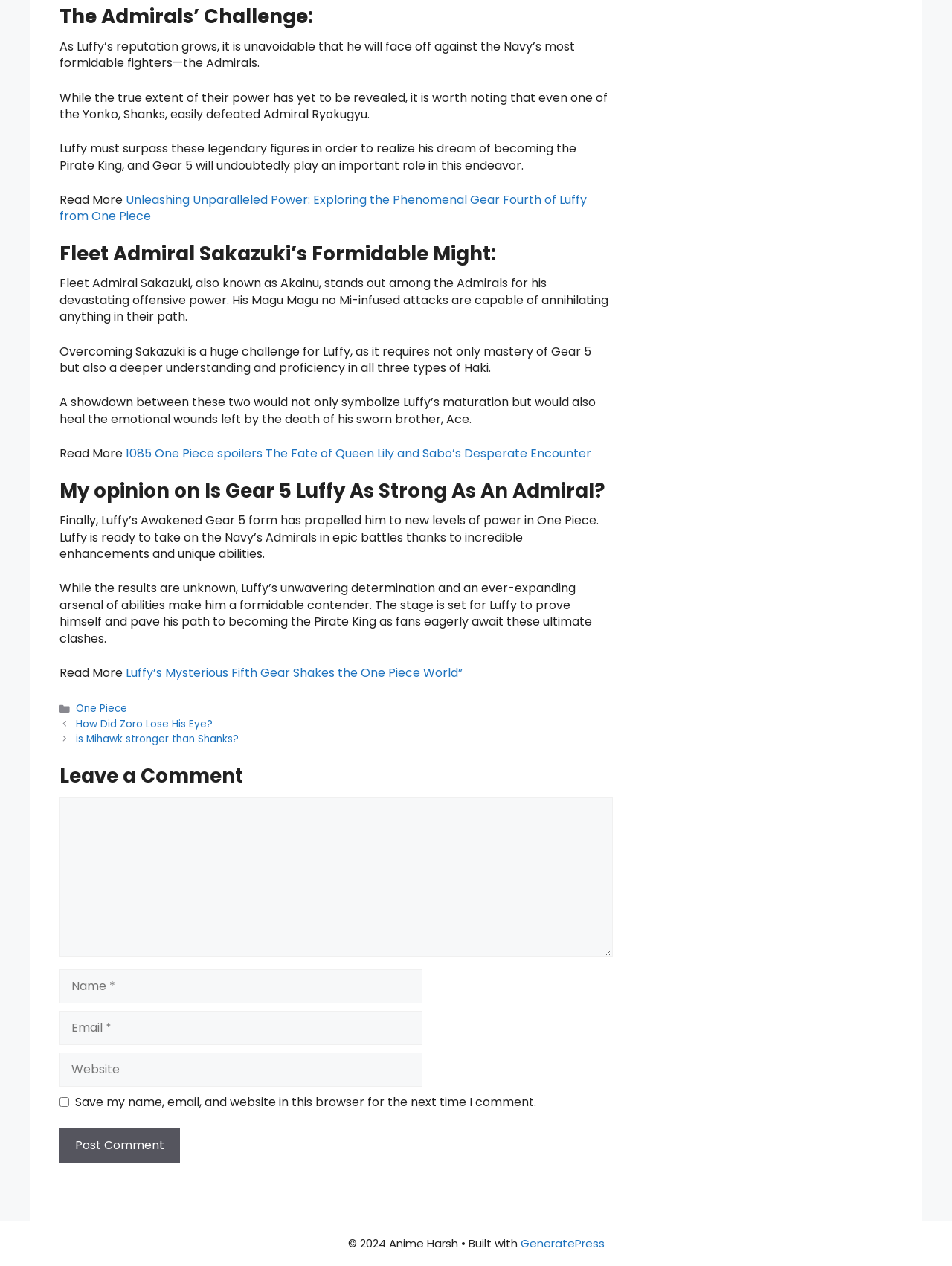Determine the bounding box coordinates of the region to click in order to accomplish the following instruction: "Post a comment". Provide the coordinates as four float numbers between 0 and 1, specifically [left, top, right, bottom].

[0.062, 0.891, 0.189, 0.918]